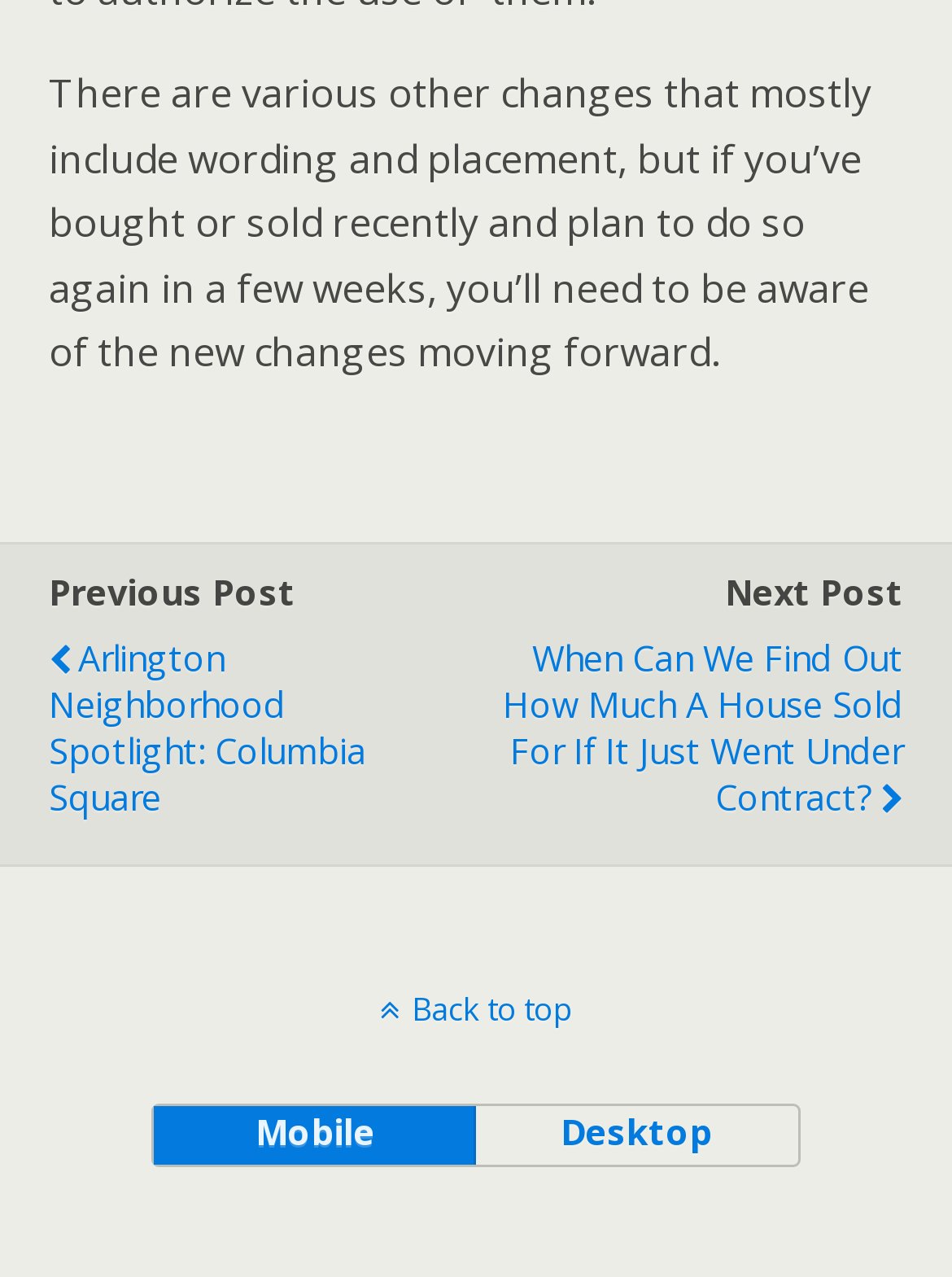What is the purpose of the 'Back to top' link?
Based on the image, provide your answer in one word or phrase.

To scroll to the top of the page